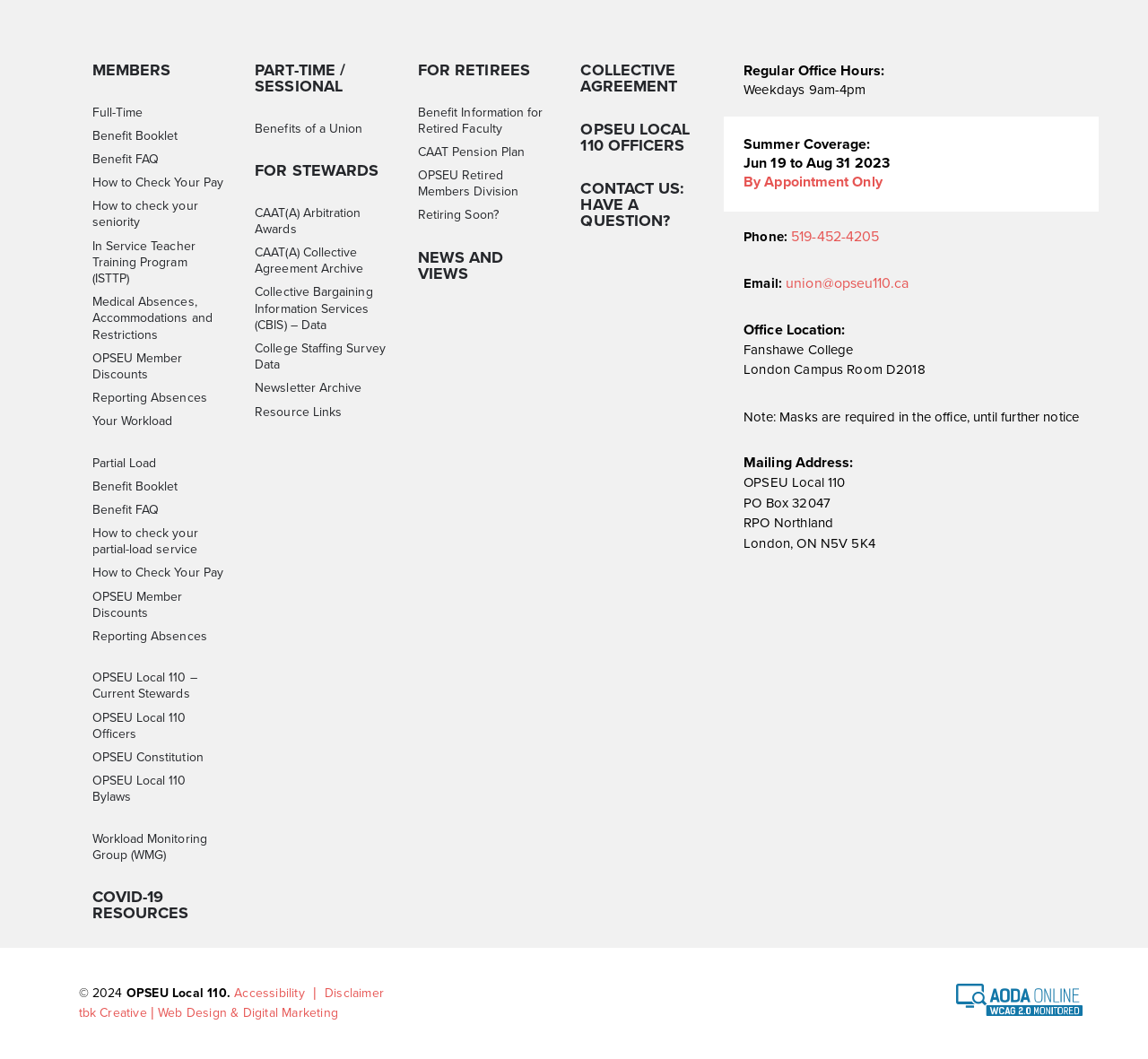Using the details in the image, give a detailed response to the question below:
What is the type of union represented on this webpage?

I found the answer by looking at the various links and sections on the webpage, which consistently mention 'OPSEU' as the union being represented.